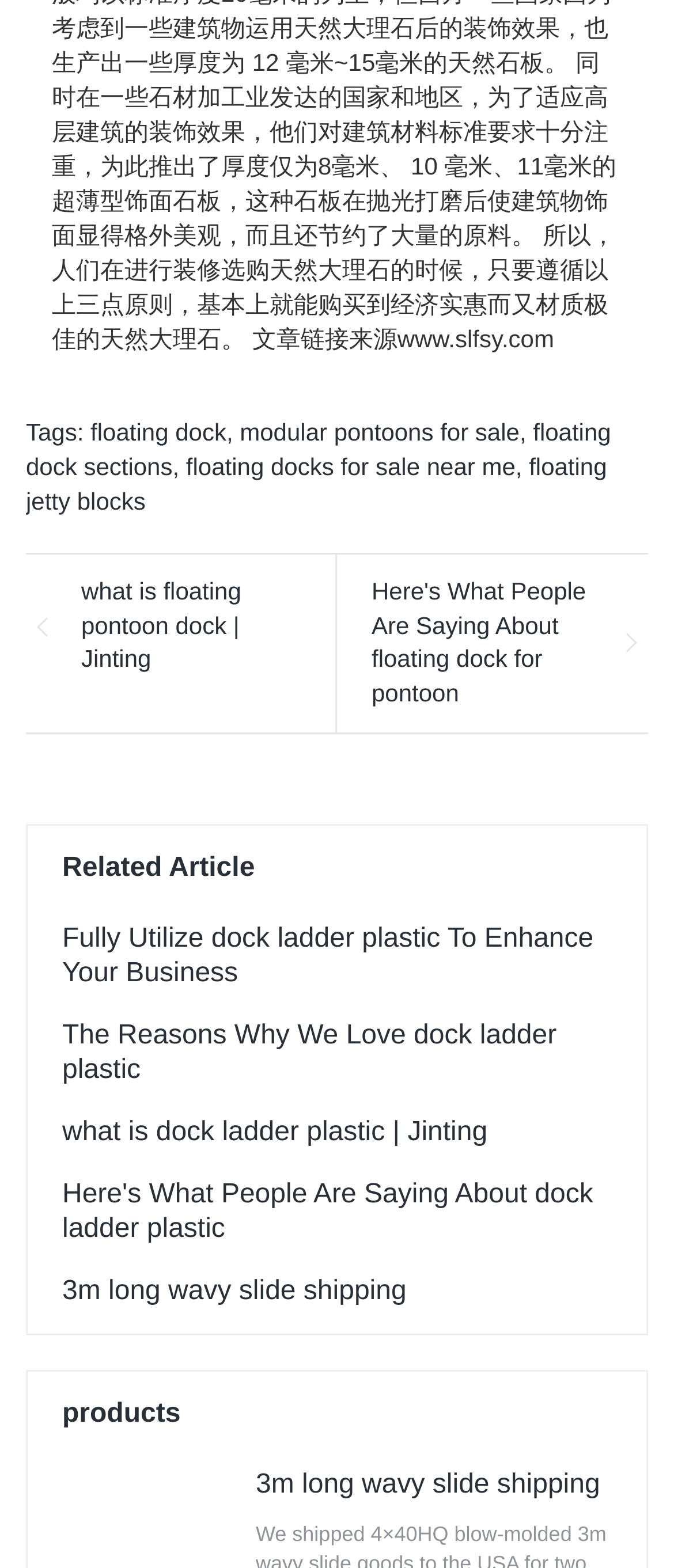How many commas are there in the tags section?
Refer to the image and give a detailed answer to the question.

In the tags section, there are two commas which are StaticText elements with bounding box coordinates [0.336, 0.267, 0.356, 0.285] and [0.765, 0.289, 0.785, 0.306]. These commas are used to separate the tags.